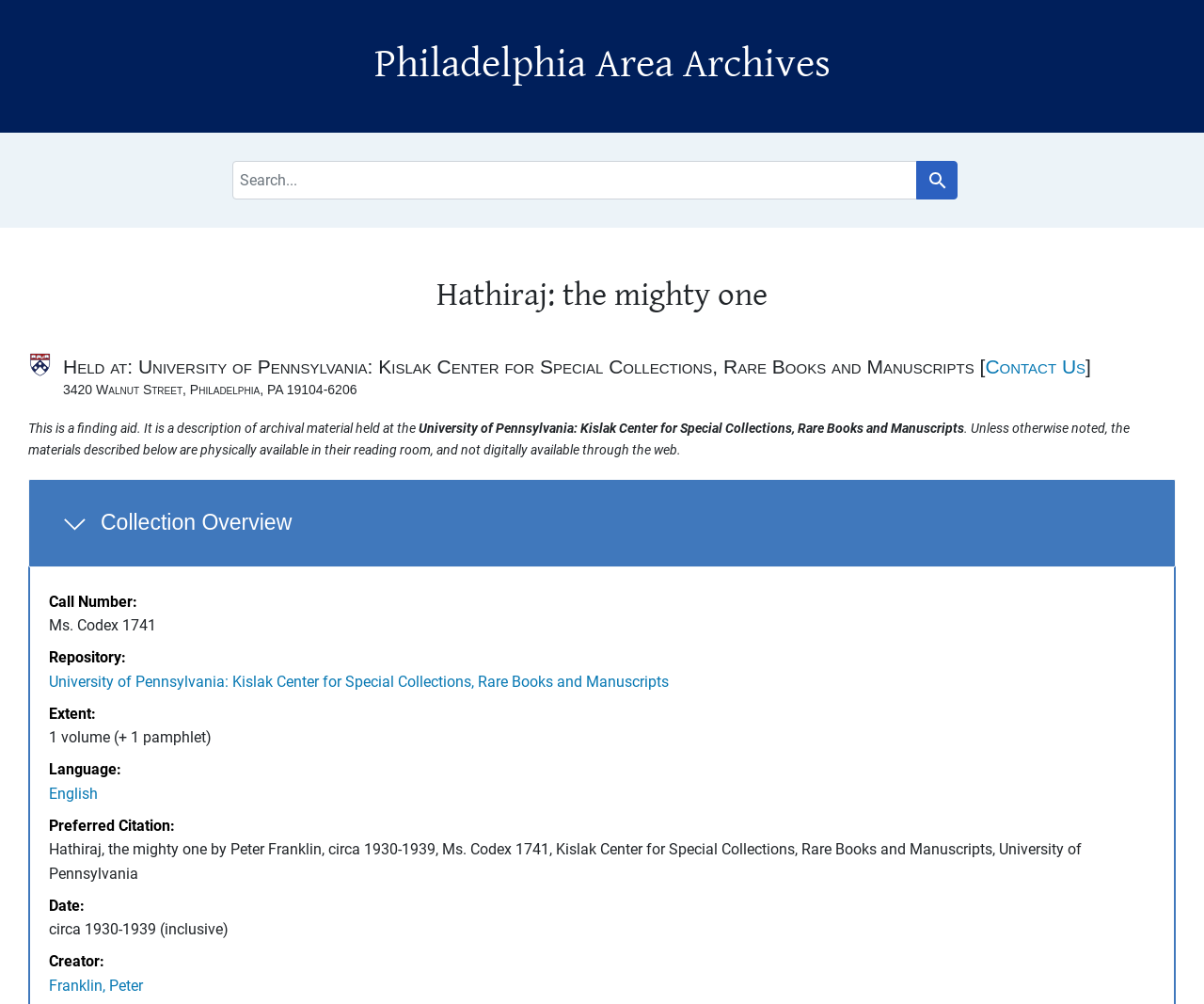Where is the collection held?
Based on the image, answer the question in a detailed manner.

I found the answer by looking at the static text element with the text 'Held at: University of Pennsylvania: Kislak Center for Special Collections, Rare Books and Manuscripts' which is located at the top of the webpage, indicating that the collection is held at the University of Pennsylvania.